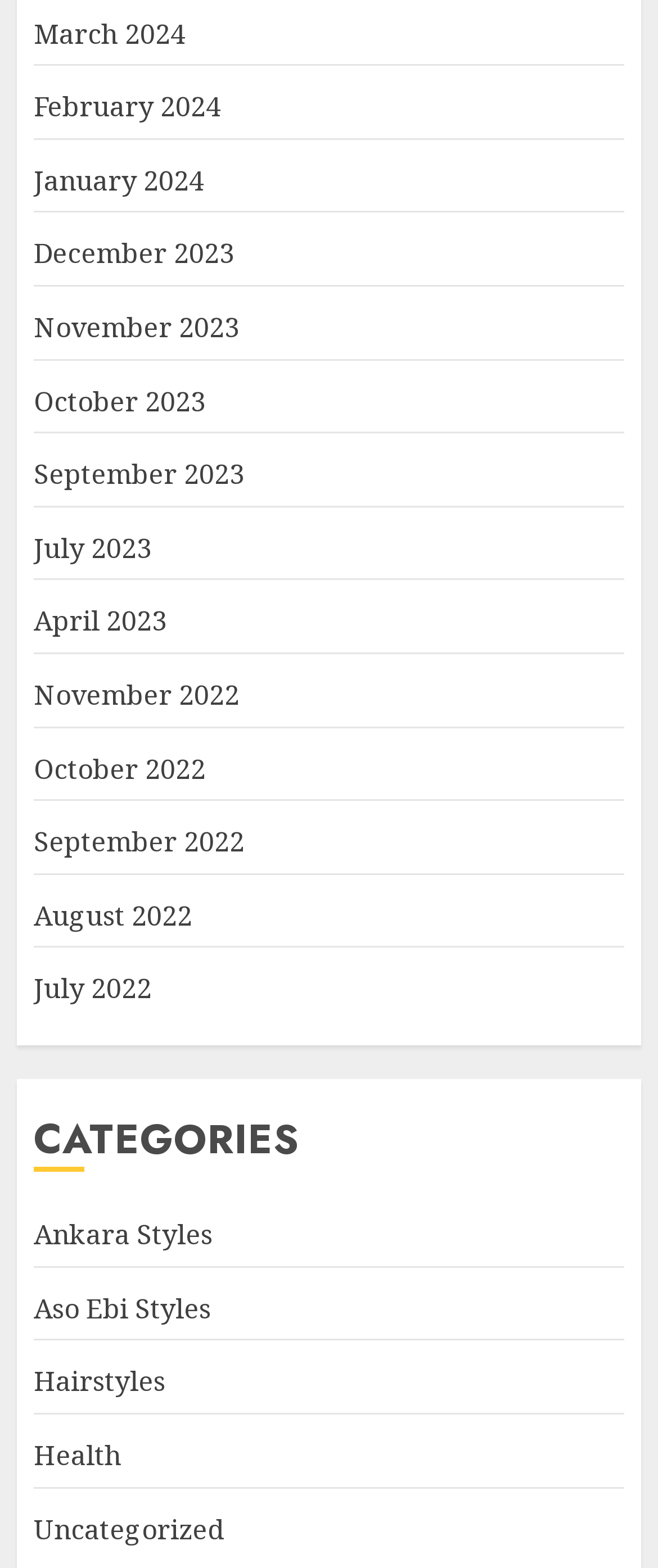Please examine the image and provide a detailed answer to the question: How many links are under the 'CATEGORIES' heading?

I counted the number of links under the 'CATEGORIES' heading and found five links, which correspond to the categories Ankara Styles, Aso Ebi Styles, Hairstyles, Health, and Uncategorized.